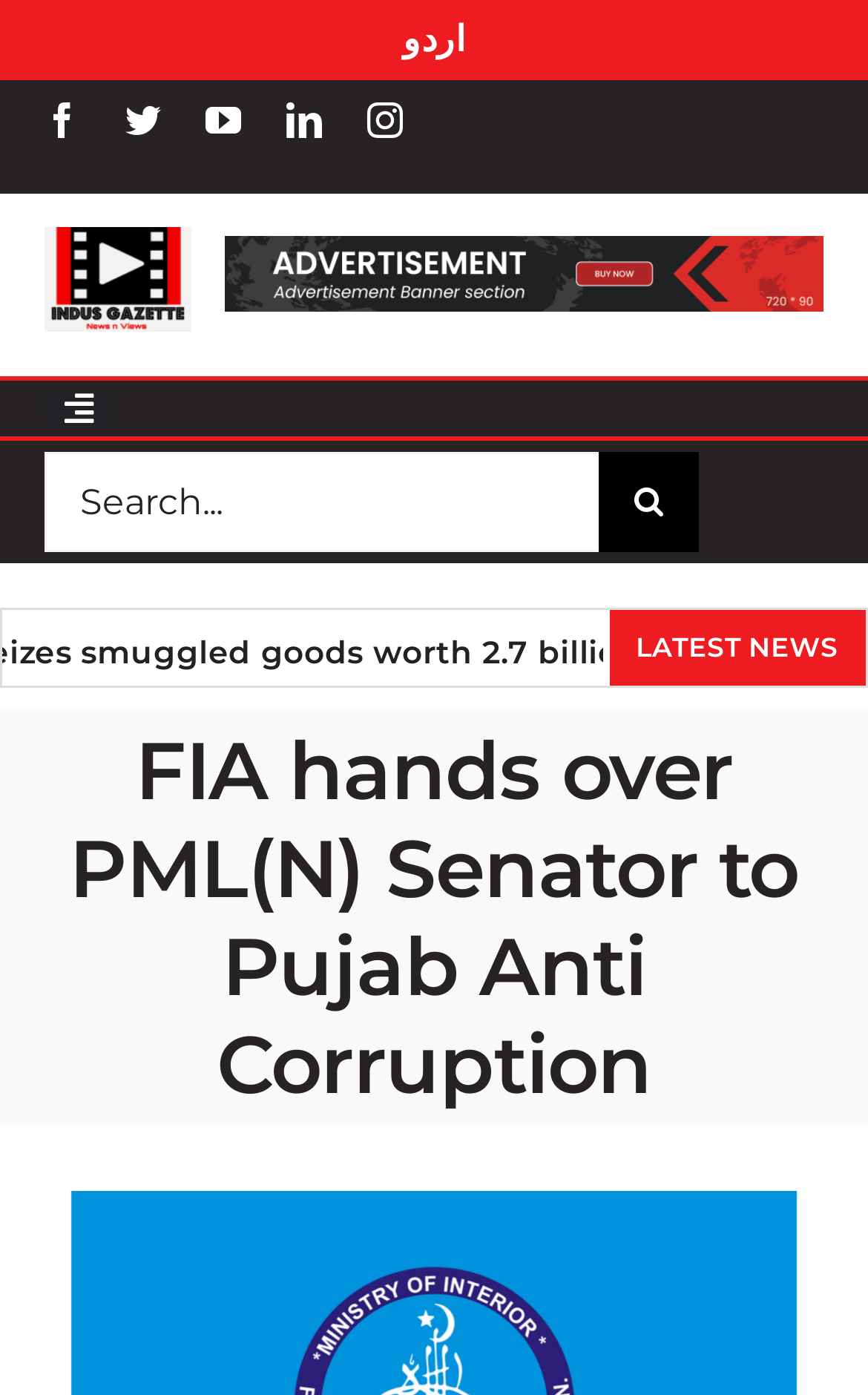Find and specify the bounding box coordinates that correspond to the clickable region for the instruction: "Search for news".

[0.051, 0.325, 0.69, 0.396]